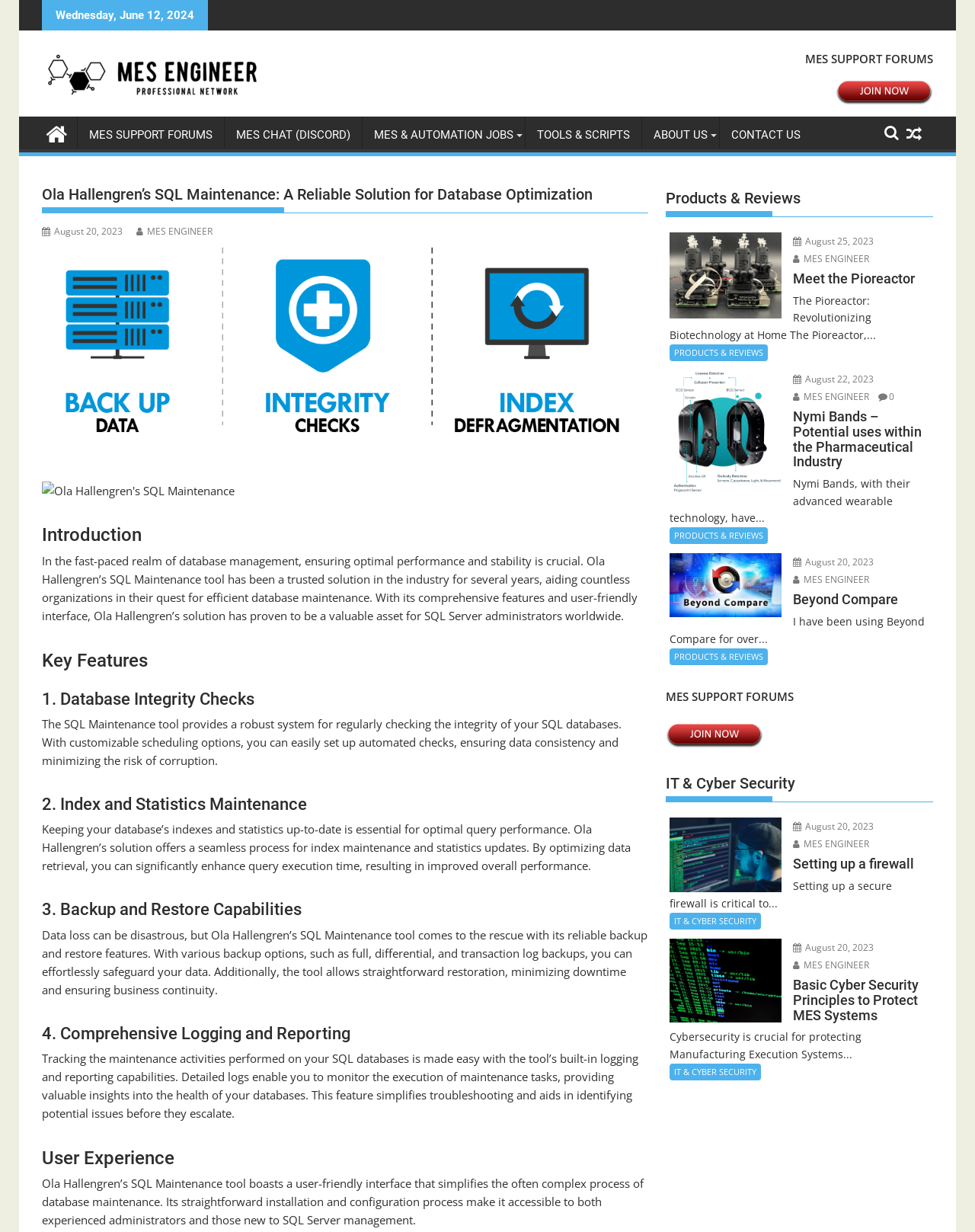Identify and extract the heading text of the webpage.

Ola Hallengren’s SQL Maintenance: A Reliable Solution for Database Optimization